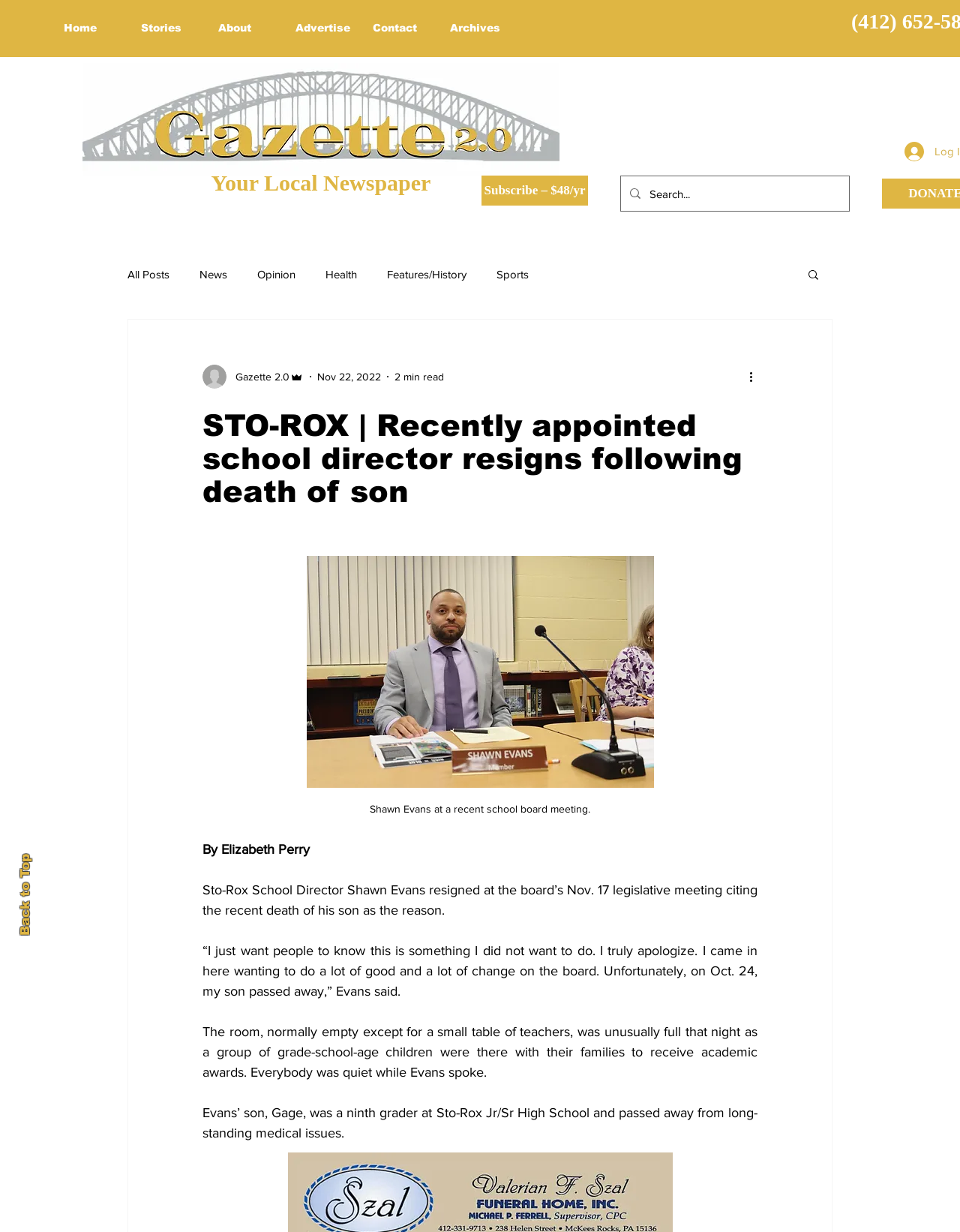Please identify the bounding box coordinates of the element on the webpage that should be clicked to follow this instruction: "Contact International Sign via phone". The bounding box coordinates should be given as four float numbers between 0 and 1, formatted as [left, top, right, bottom].

None